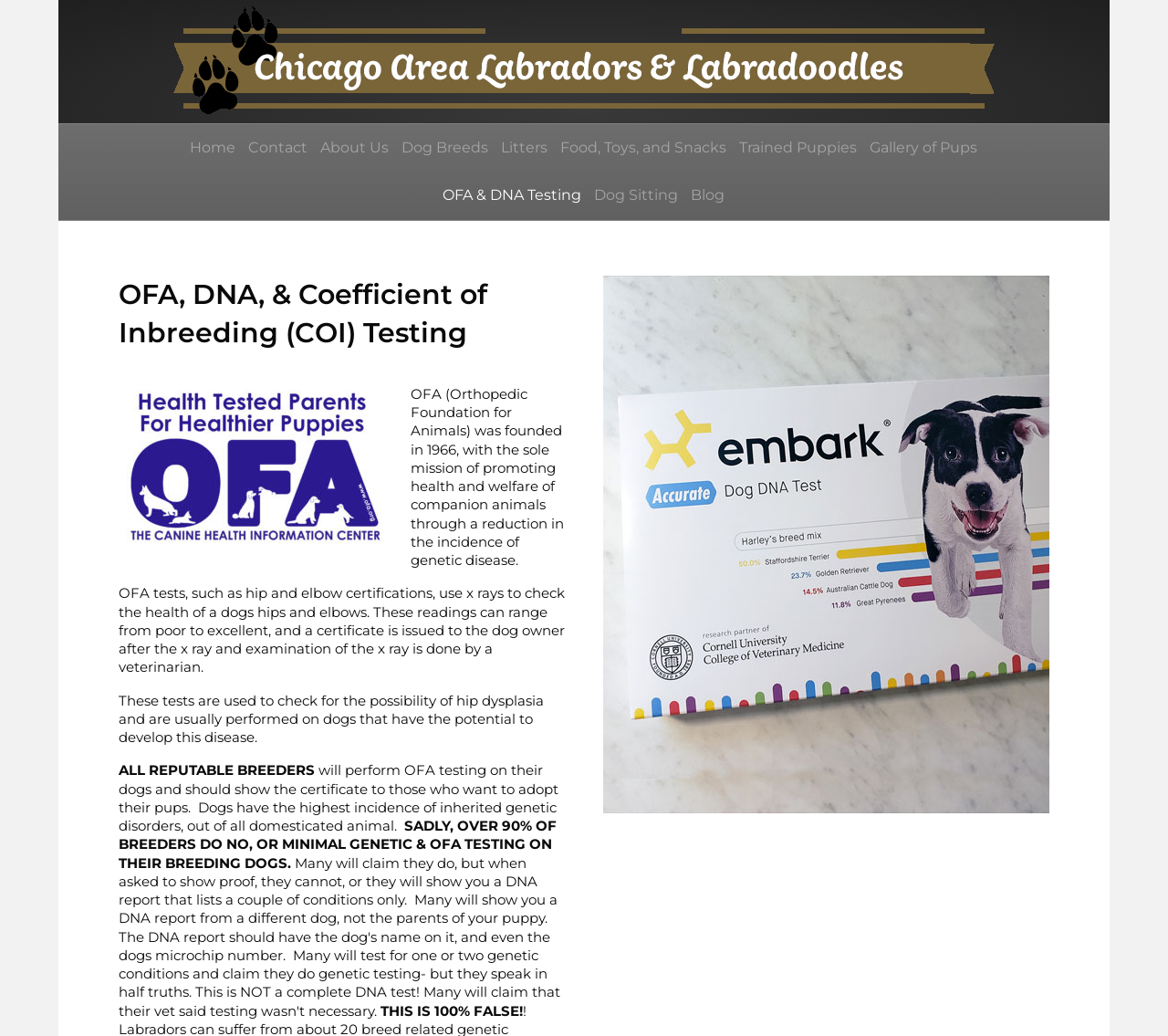What is the name of the organization founded in 1966?
Using the information from the image, give a concise answer in one word or a short phrase.

OFA